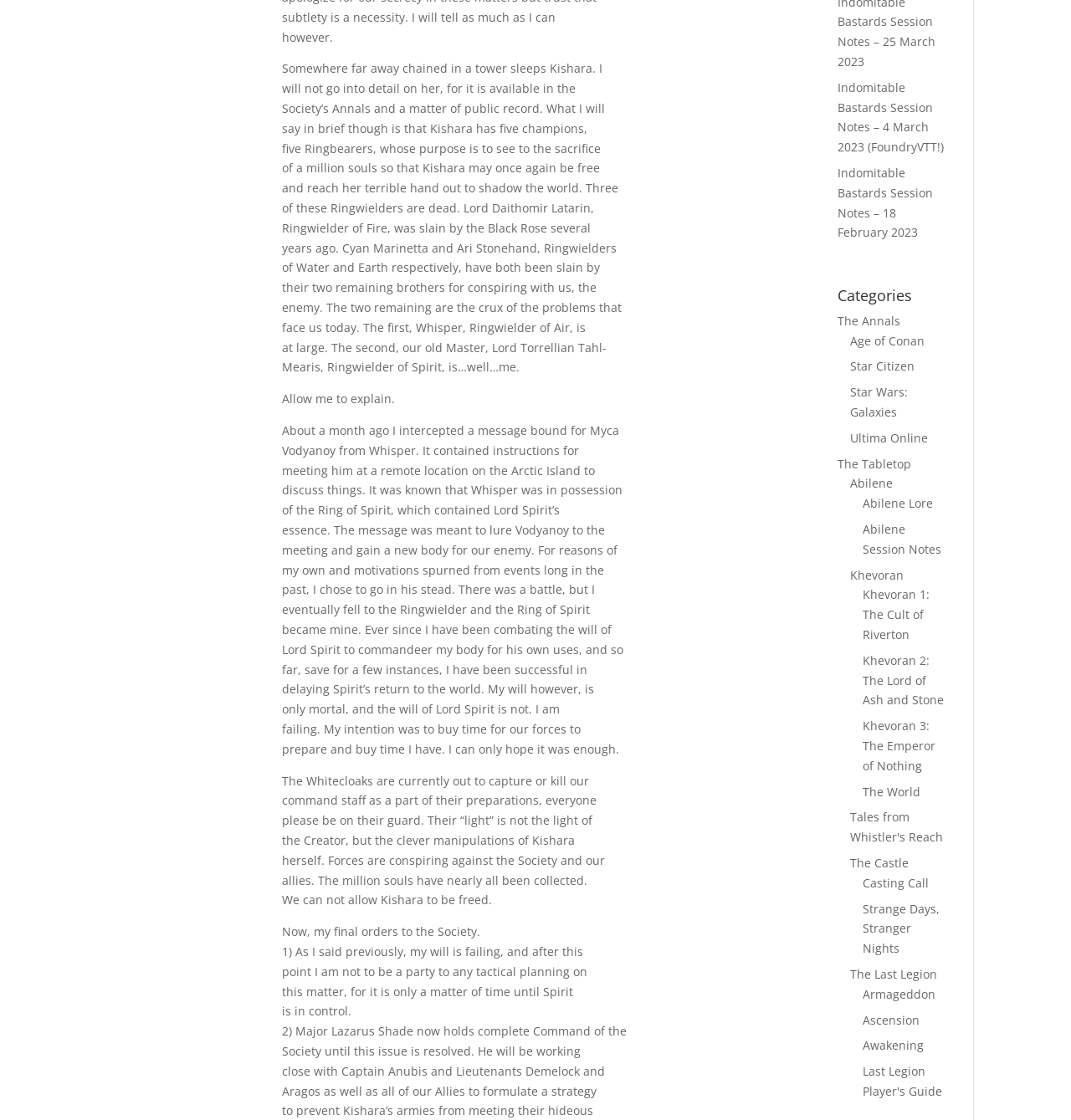Find the bounding box coordinates of the element to click in order to complete this instruction: "Click the link to Indomitable Bastards Session Notes – 4 March 2023". The bounding box coordinates must be four float numbers between 0 and 1, denoted as [left, top, right, bottom].

[0.782, 0.071, 0.881, 0.138]